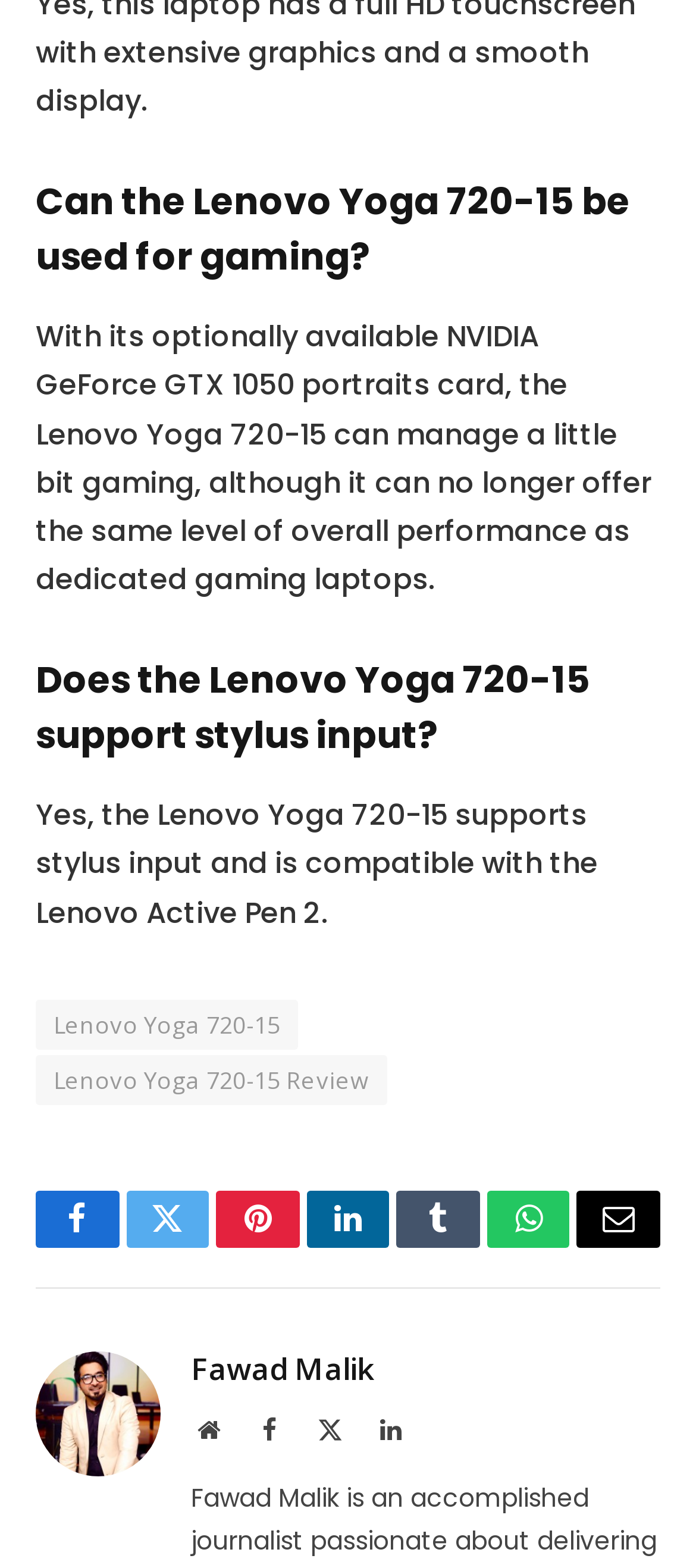Is Lenovo Yoga 720-15 compatible with stylus input?
Examine the webpage screenshot and provide an in-depth answer to the question.

The webpage states that the Lenovo Yoga 720-15 supports stylus input and is compatible with the Lenovo Active Pen 2.